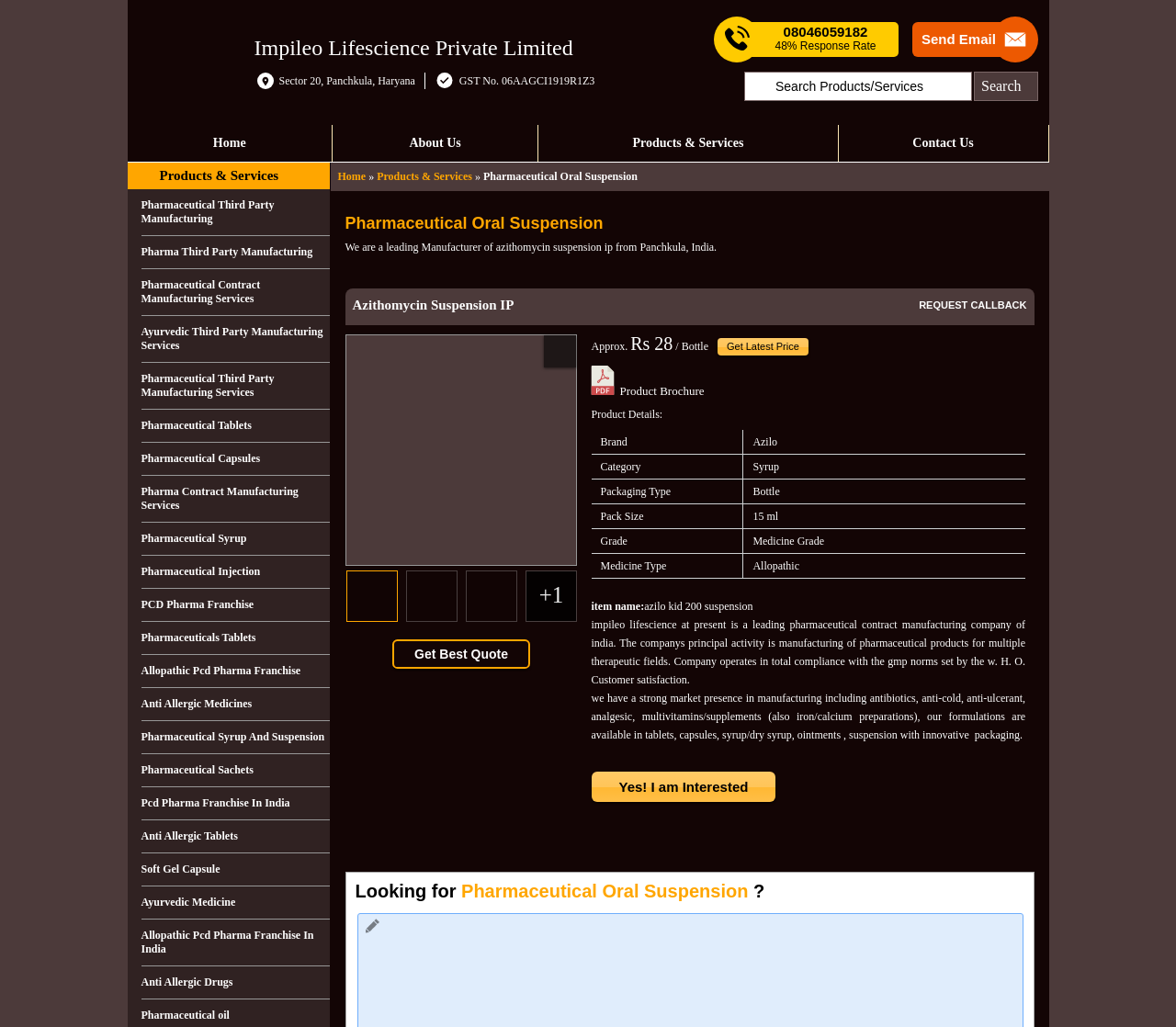Locate the bounding box coordinates of the element I should click to achieve the following instruction: "Get the best quote for Azithomycin Suspension IP".

[0.352, 0.63, 0.432, 0.644]